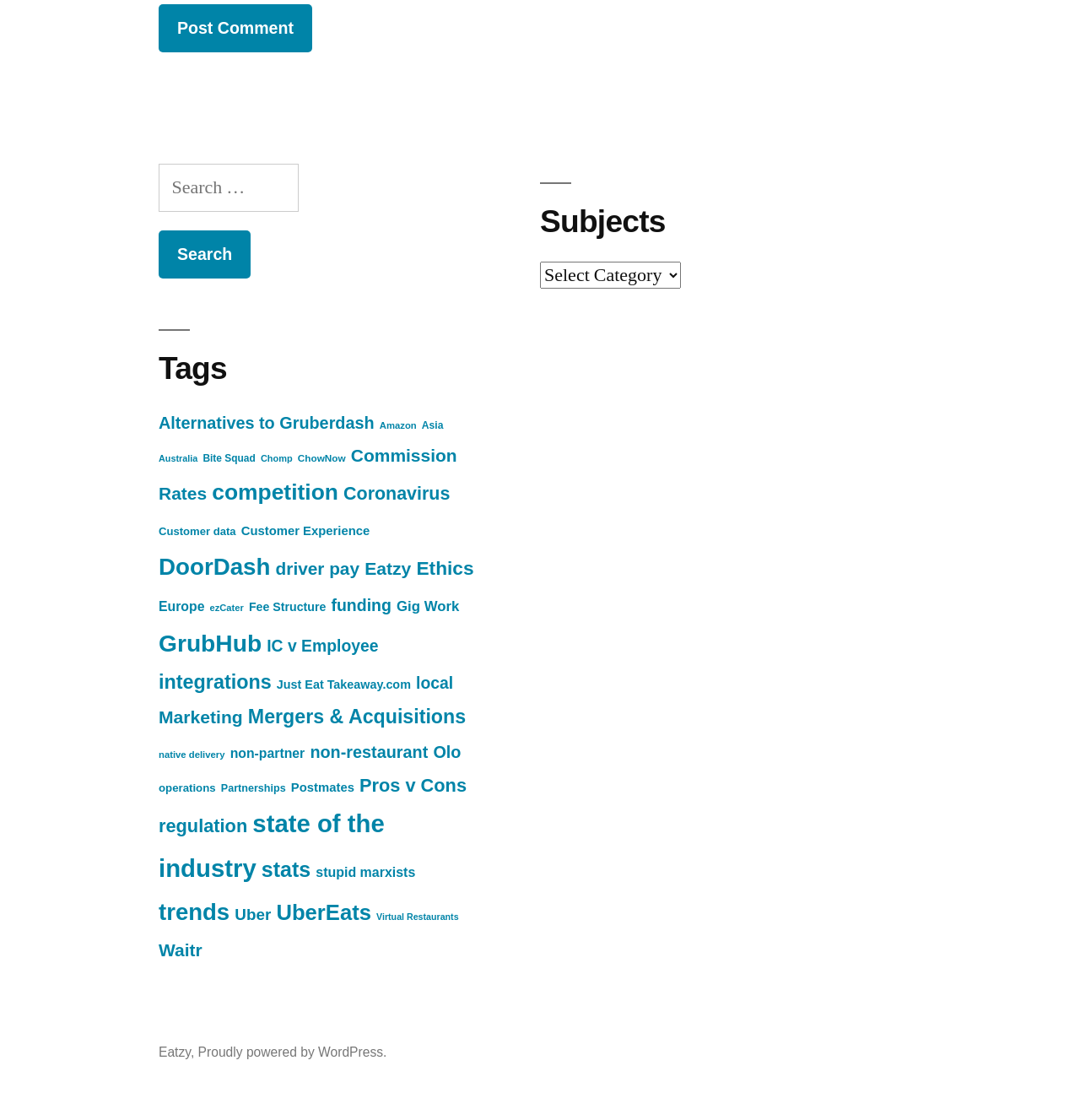Using details from the image, please answer the following question comprehensively:
What is the purpose of the 'Post Comment' button?

The 'Post Comment' button is located at the top of the webpage with a bounding box coordinate of [0.147, 0.004, 0.289, 0.047]. Its purpose is to allow users to submit their comments, which is a common feature in online forums and discussion boards.